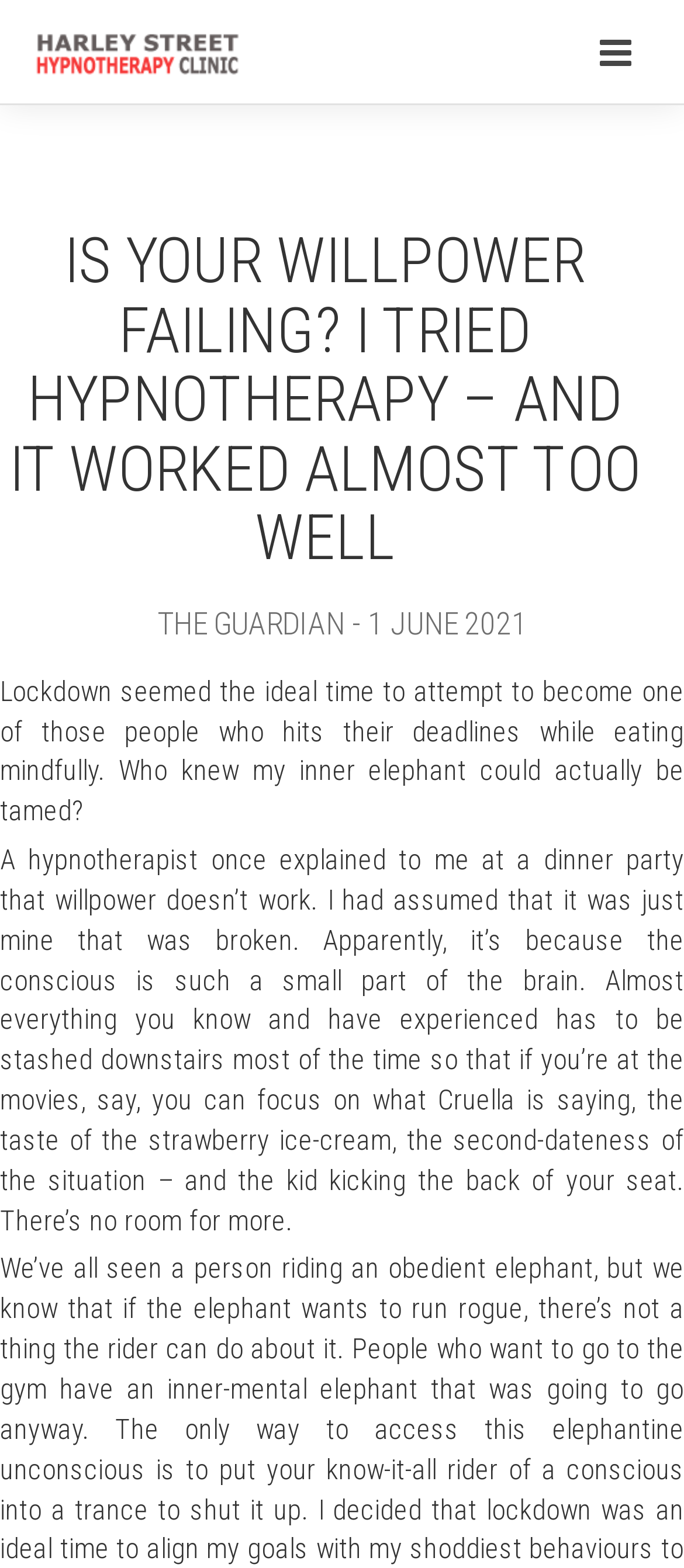What is the role of the conscious in the brain?
Please provide a detailed and thorough answer to the question.

I learned about the role of the conscious in the brain by reading the paragraph which explains that 'the conscious is such a small part of the brain' and that it has limited capacity to process information.